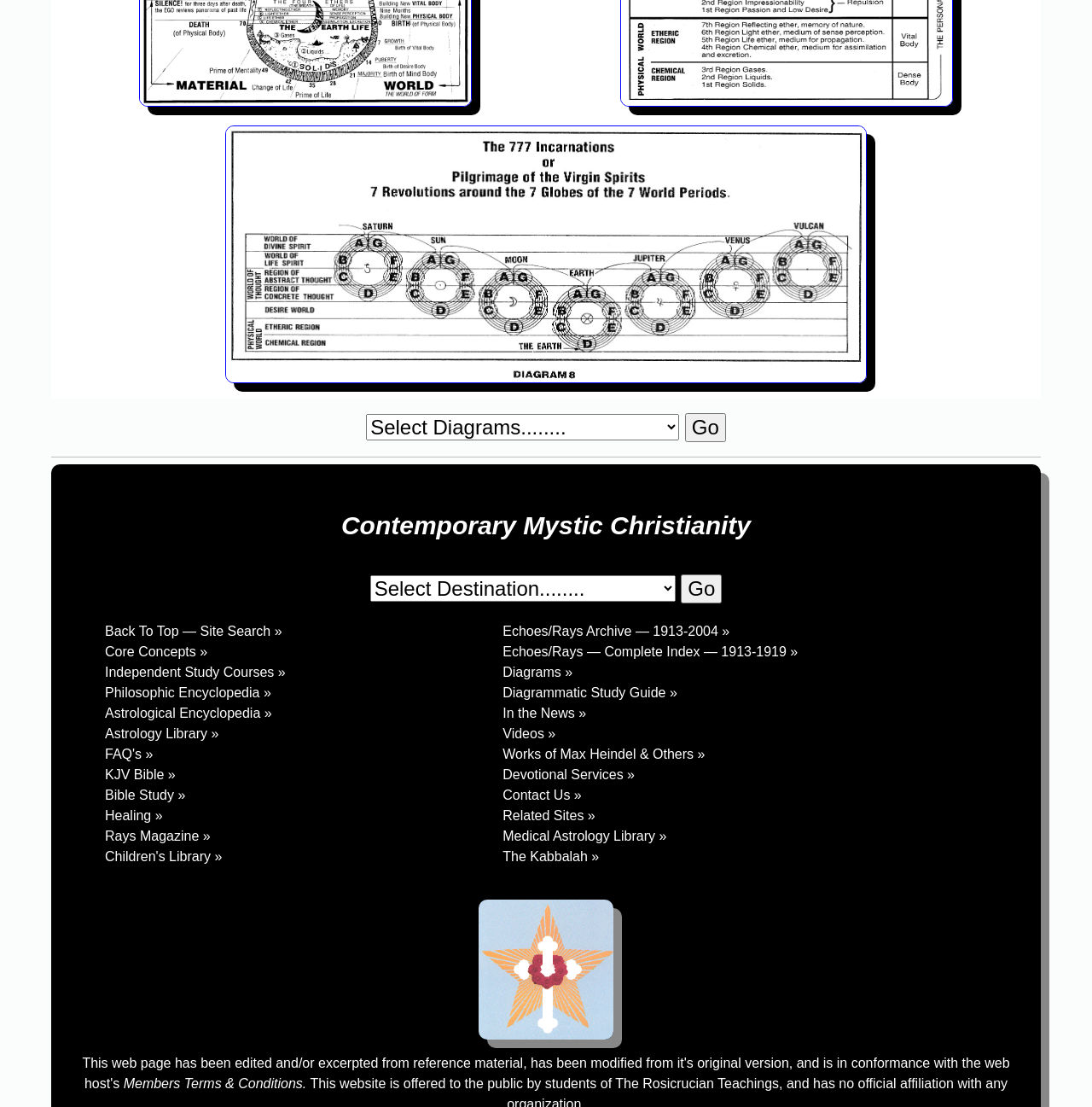Identify the bounding box coordinates of the part that should be clicked to carry out this instruction: "Select a destination".

[0.335, 0.374, 0.622, 0.398]